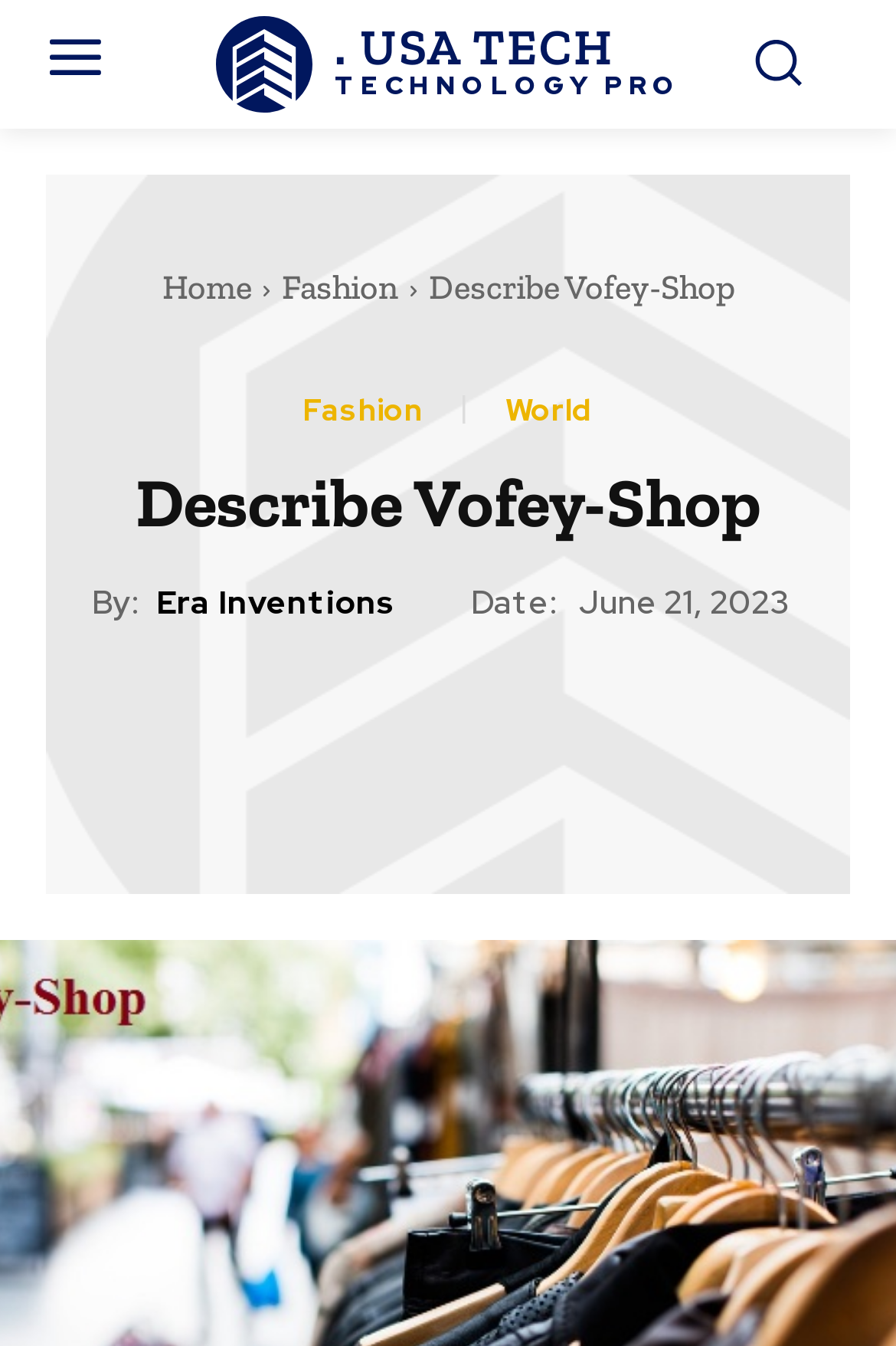Please predict the bounding box coordinates (top-left x, top-left y, bottom-right x, bottom-right y) for the UI element in the screenshot that fits the description: Era Inventions

[0.174, 0.434, 0.441, 0.462]